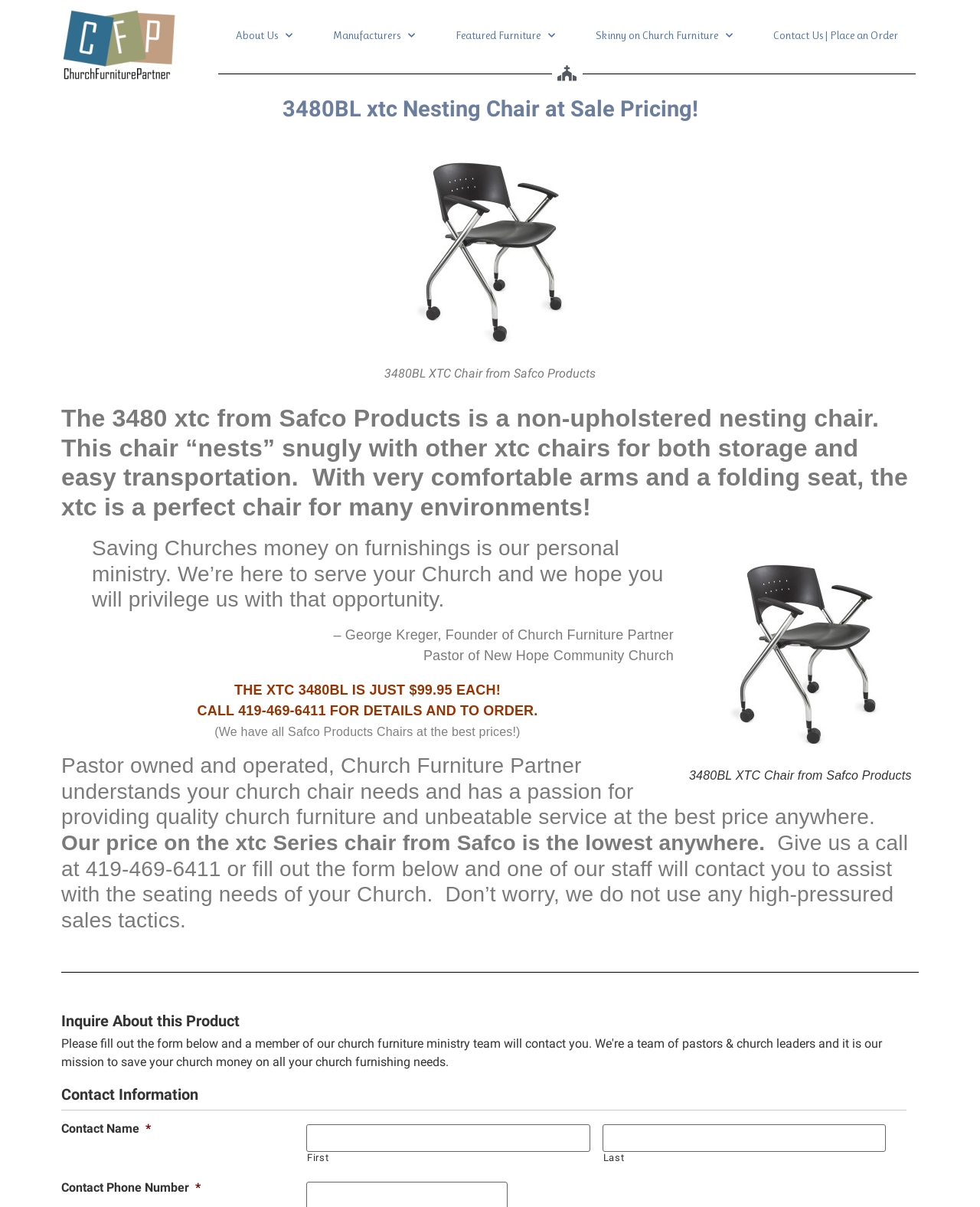Identify the bounding box of the HTML element described as: "parent_node: First name="input_1.3"".

[0.313, 0.932, 0.602, 0.954]